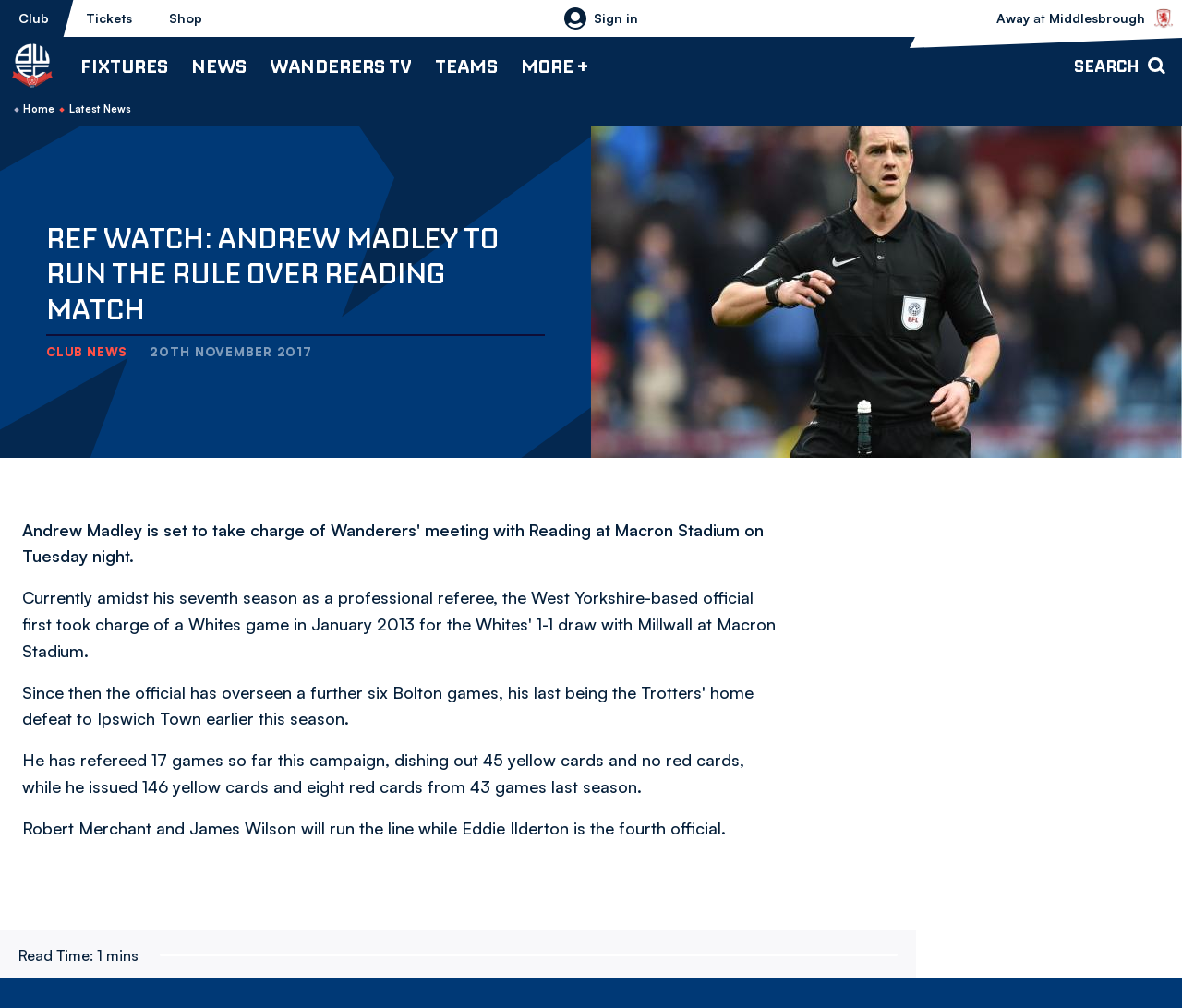What is the position of the 'Toggle account menu' button?
Based on the image, respond with a single word or phrase.

Top right